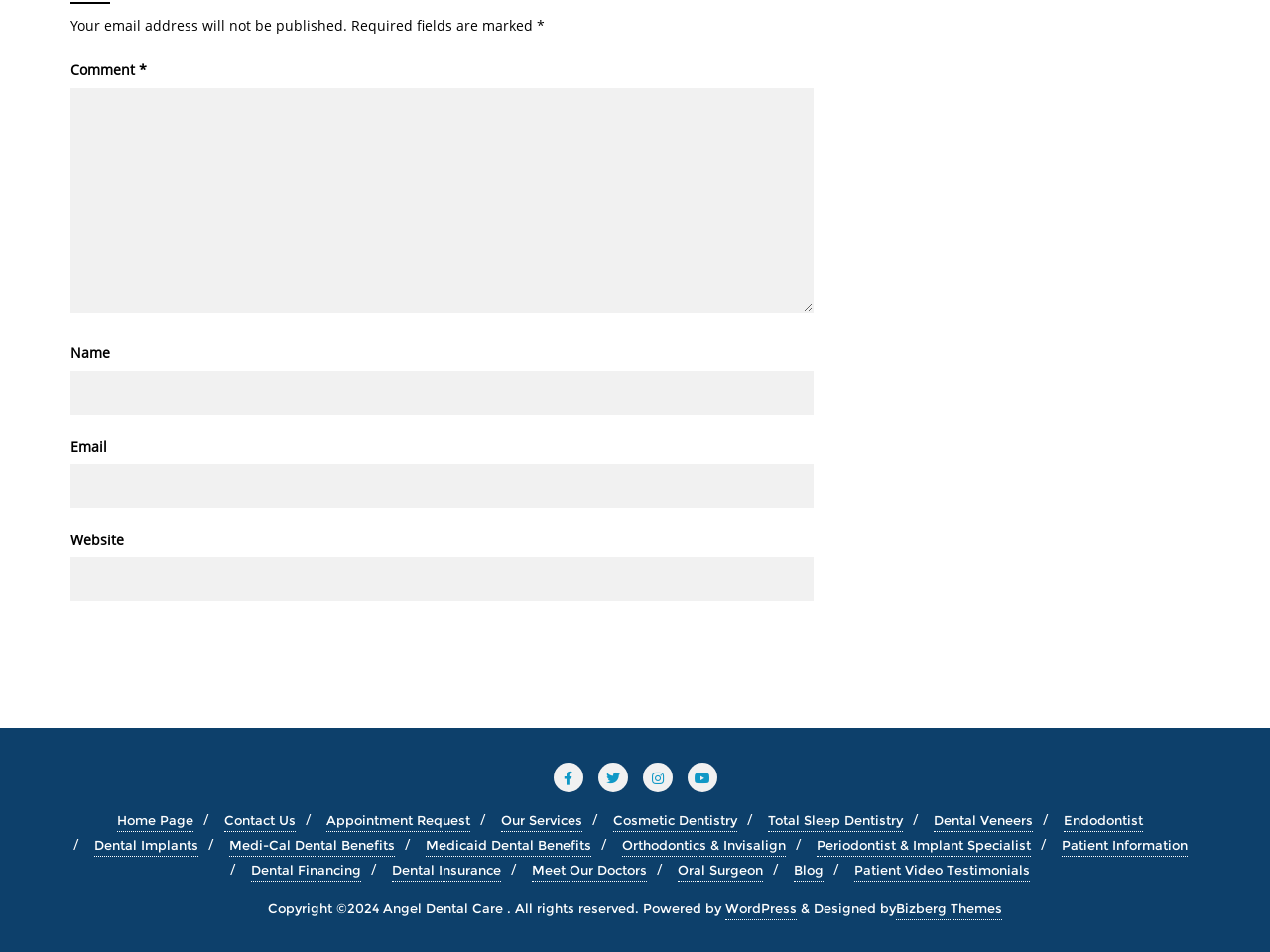Identify the bounding box for the element characterized by the following description: "Meet Our Doctors".

[0.419, 0.902, 0.509, 0.926]